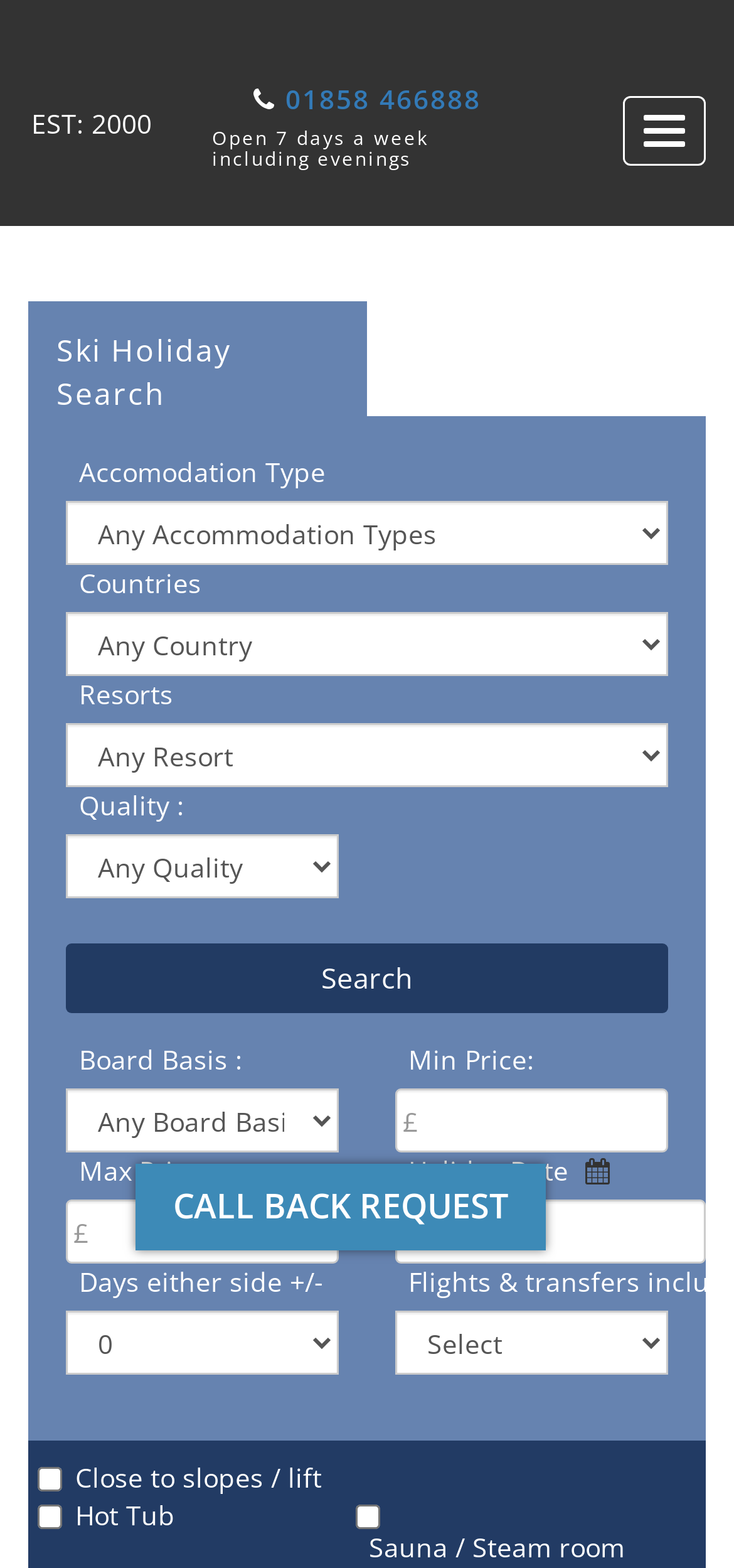Respond with a single word or phrase to the following question: What is the phone number to call for ski holiday search?

01858 466888